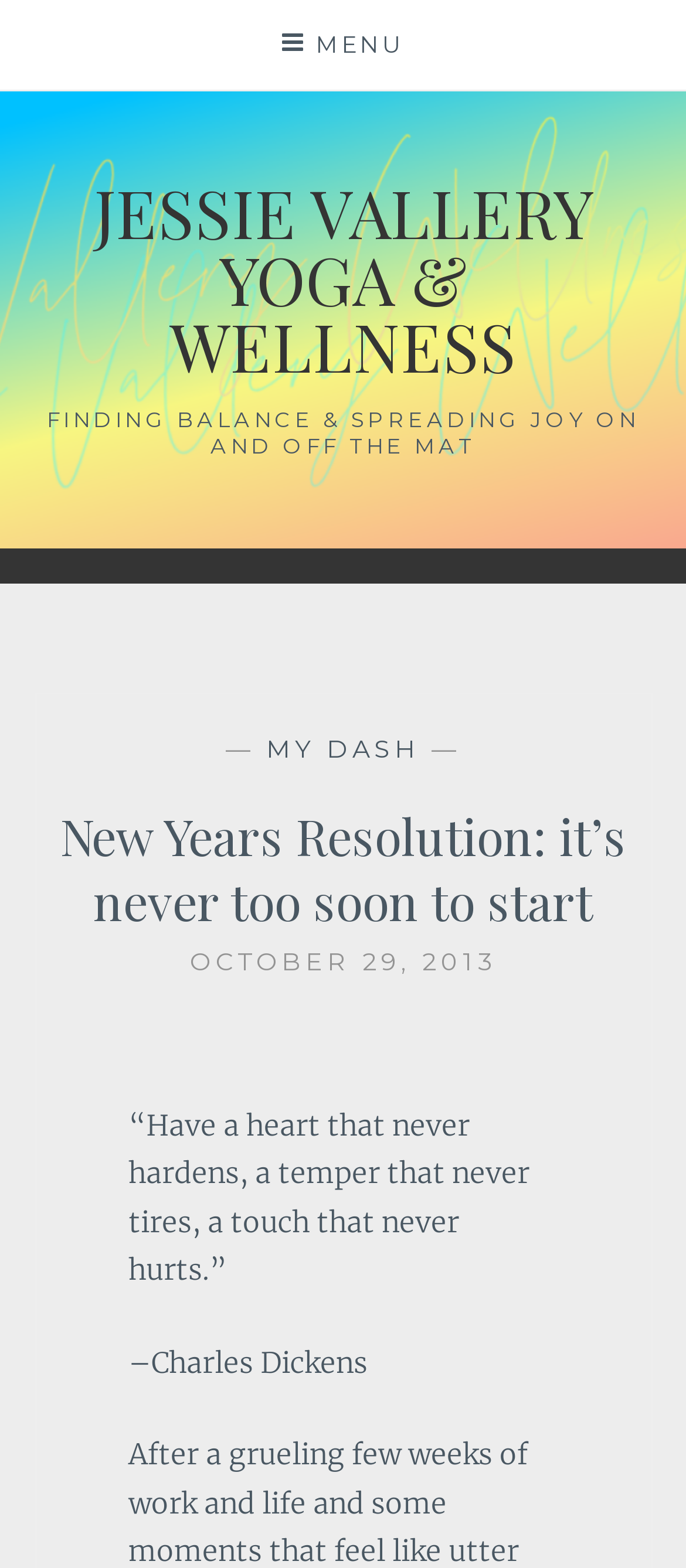Based on the element description "Menu", predict the bounding box coordinates of the UI element.

[0.0, 0.0, 1.0, 0.057]